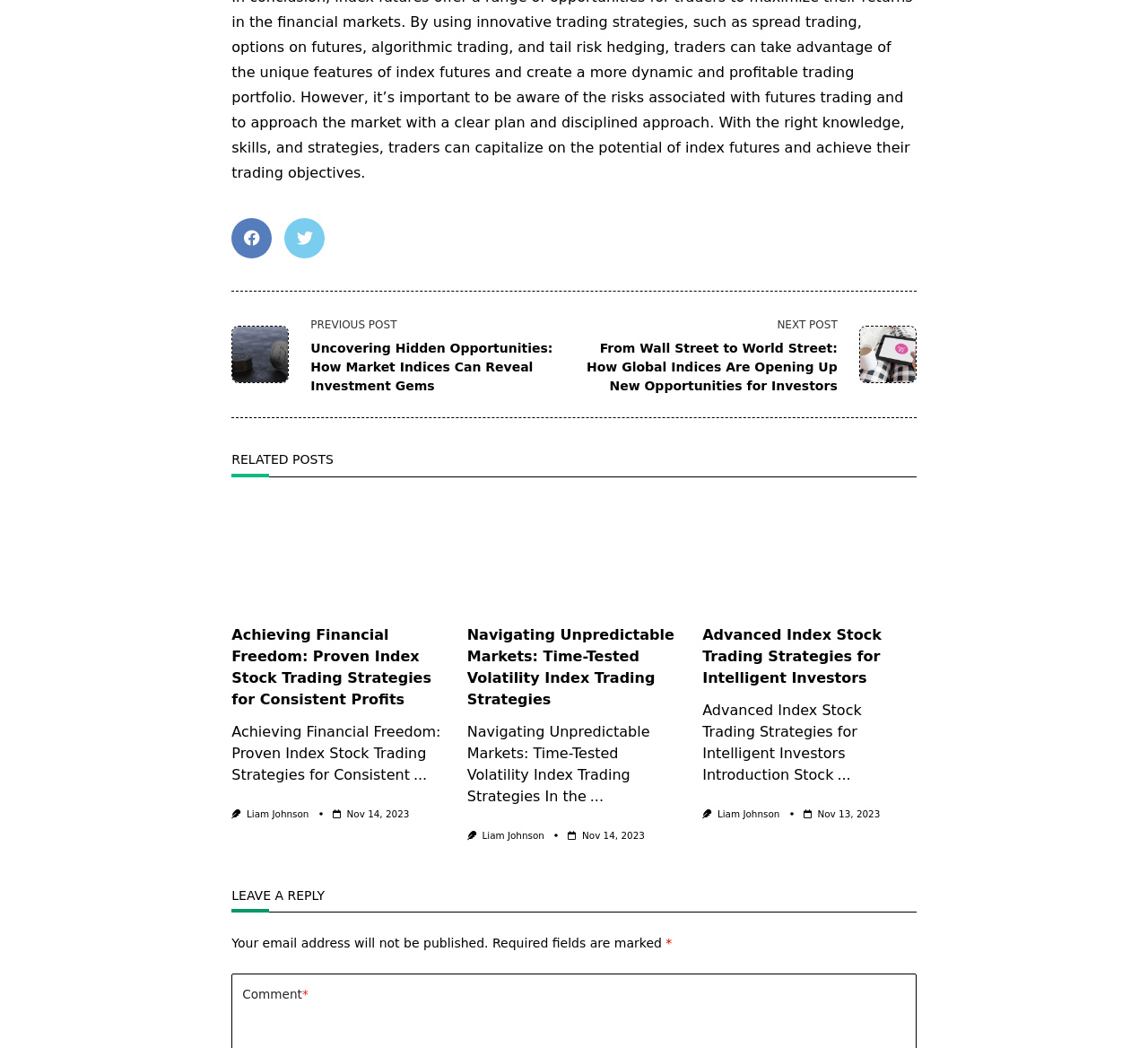Provide a one-word or brief phrase answer to the question:
What is the purpose of the section at the bottom of the page?

Leave a reply